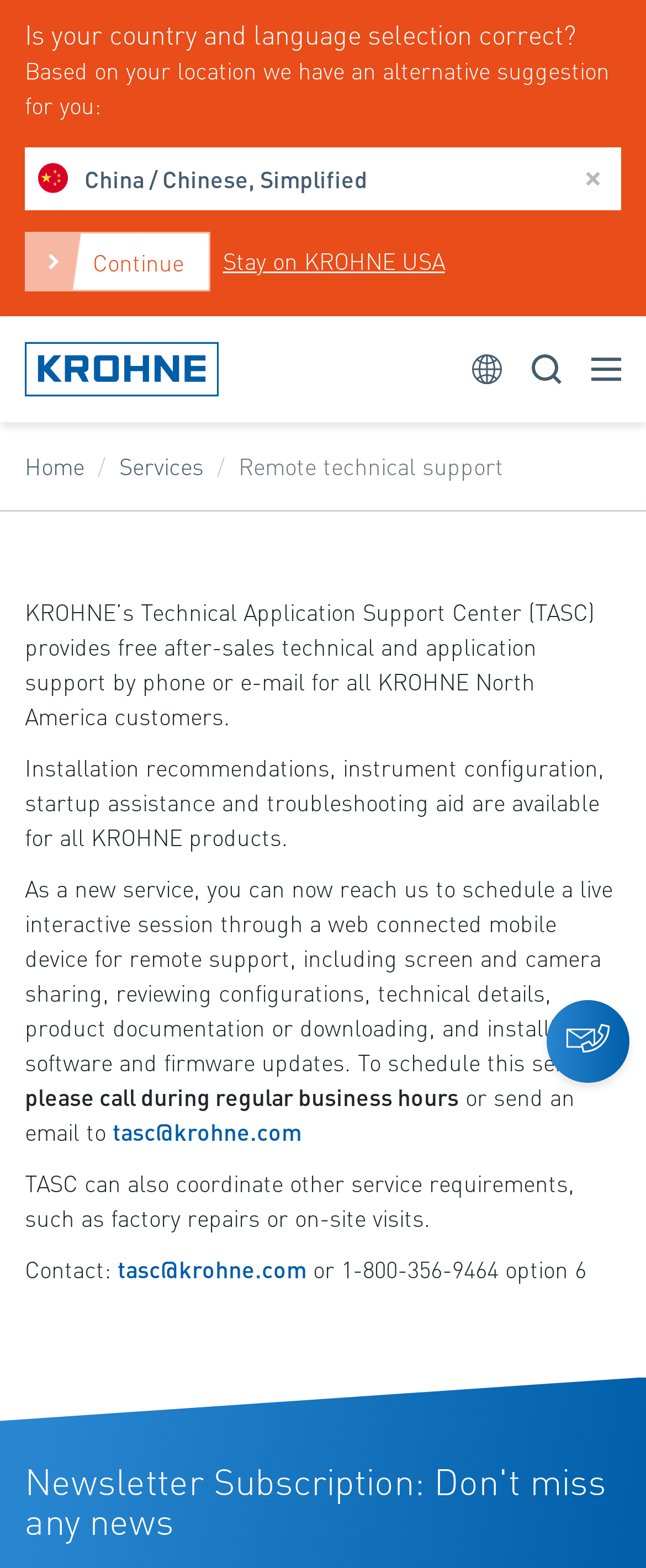Based on the element description, predict the bounding box coordinates (top-left x, top-left y, bottom-right x, bottom-right y) for the UI element in the screenshot: WordPress.com

None